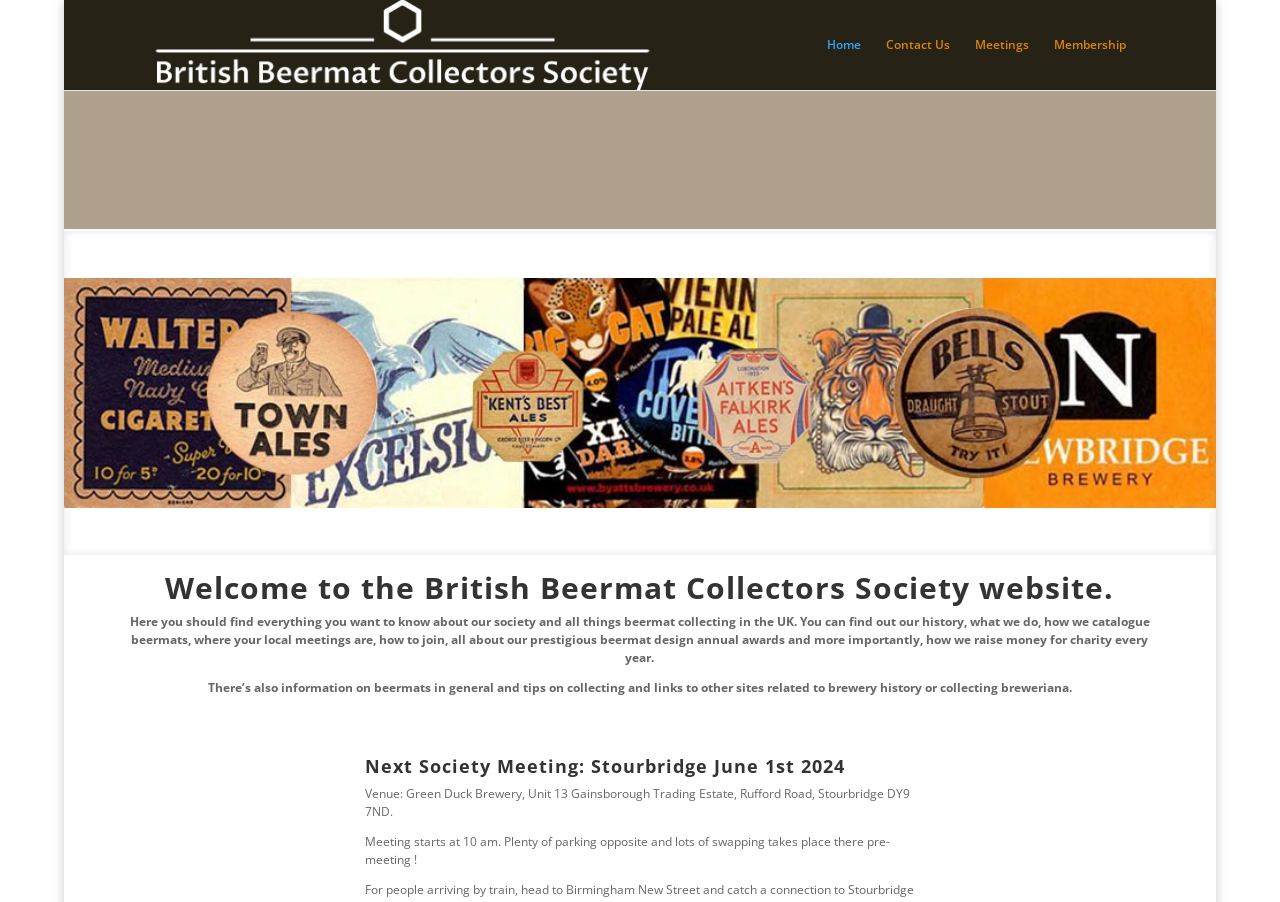Kindly respond to the following question with a single word or a brief phrase: 
What time does the meeting start?

10 am